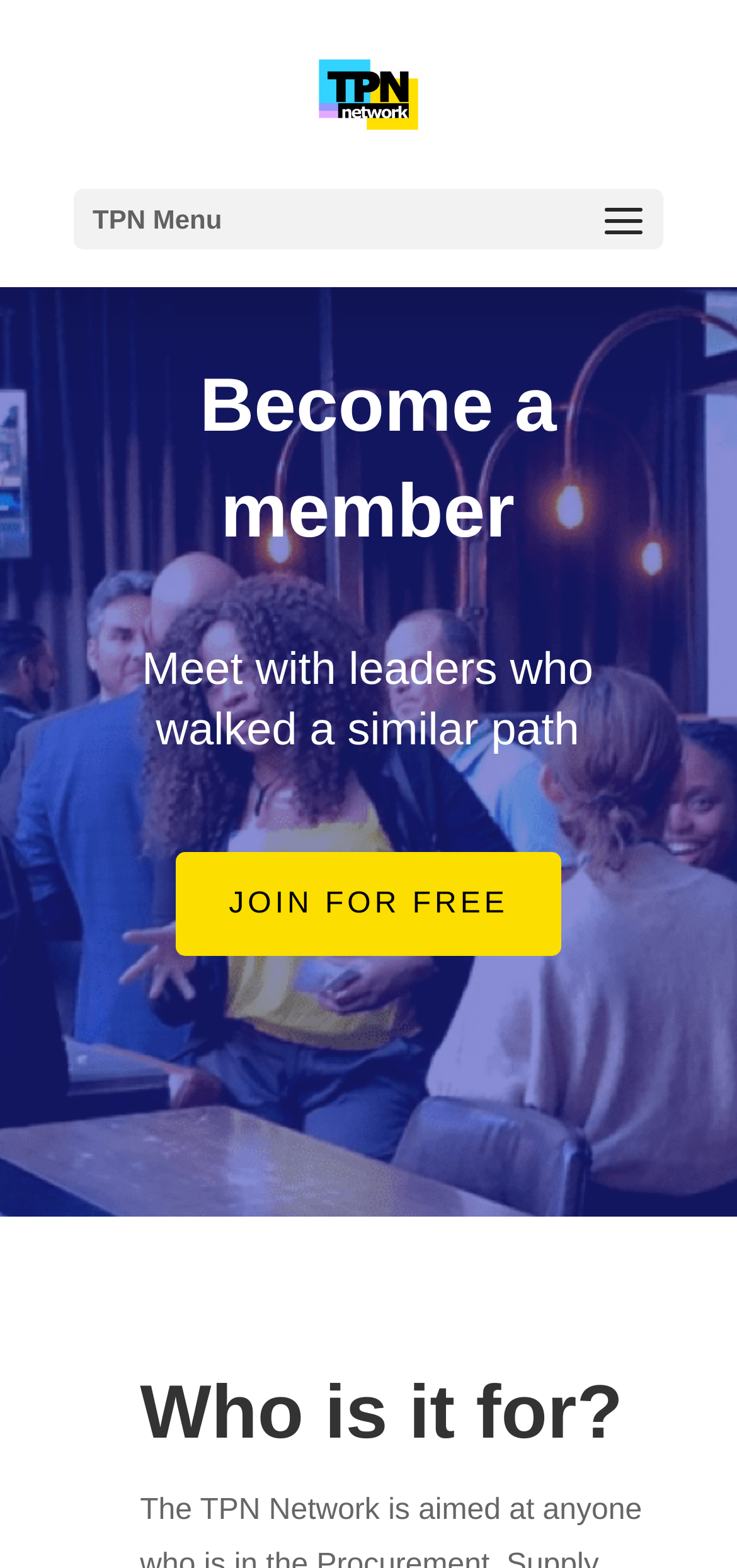Using a single word or phrase, answer the following question: 
What is the next step after reading the webpage?

Join for free